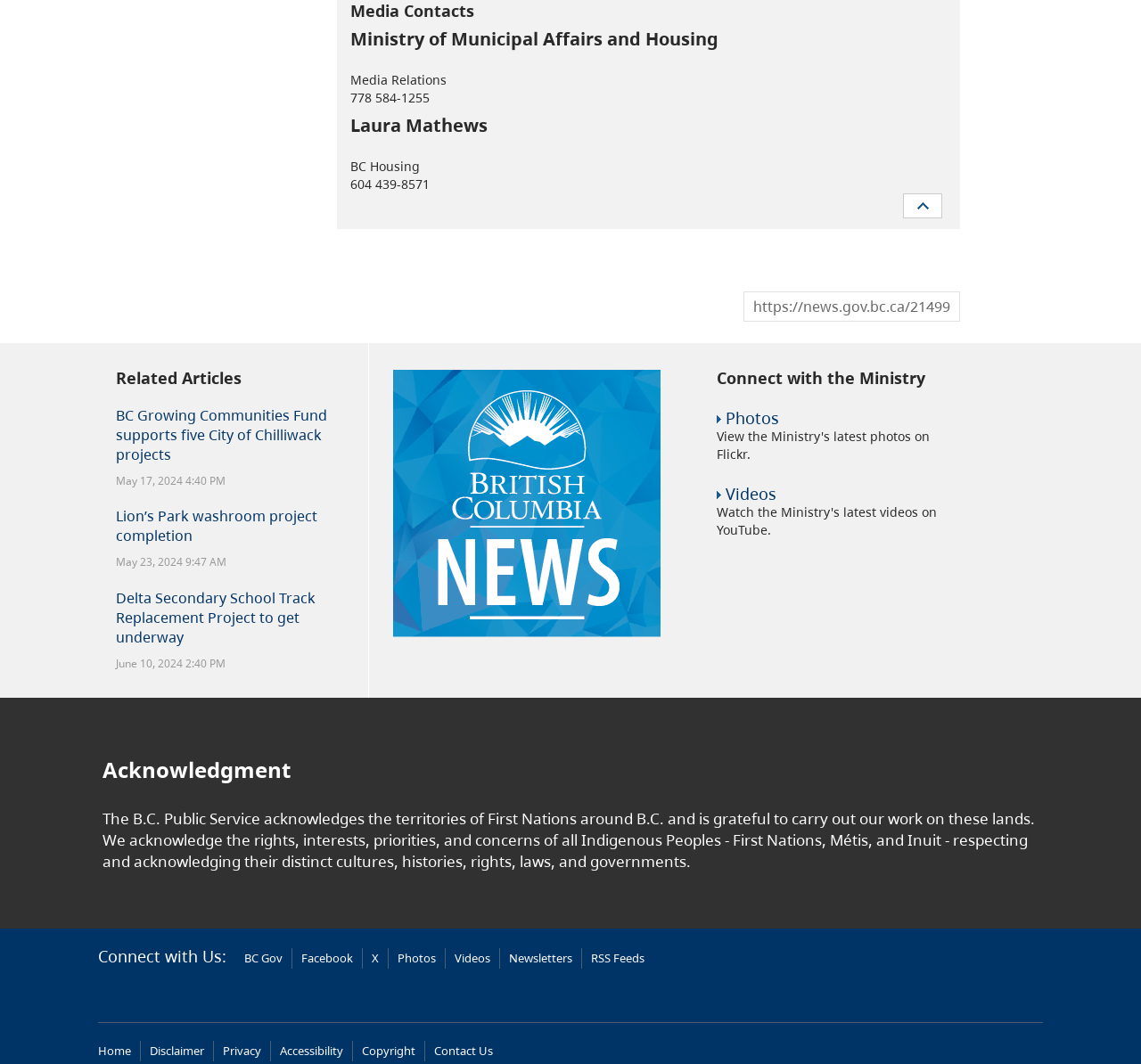What is the title of the first related article?
We need a detailed and exhaustive answer to the question. Please elaborate.

I found the title of the first related article by looking at the heading element with the text 'BC Growing Communities Fund supports five City of Chilliwack projects' which is located below the 'Related Articles' heading.